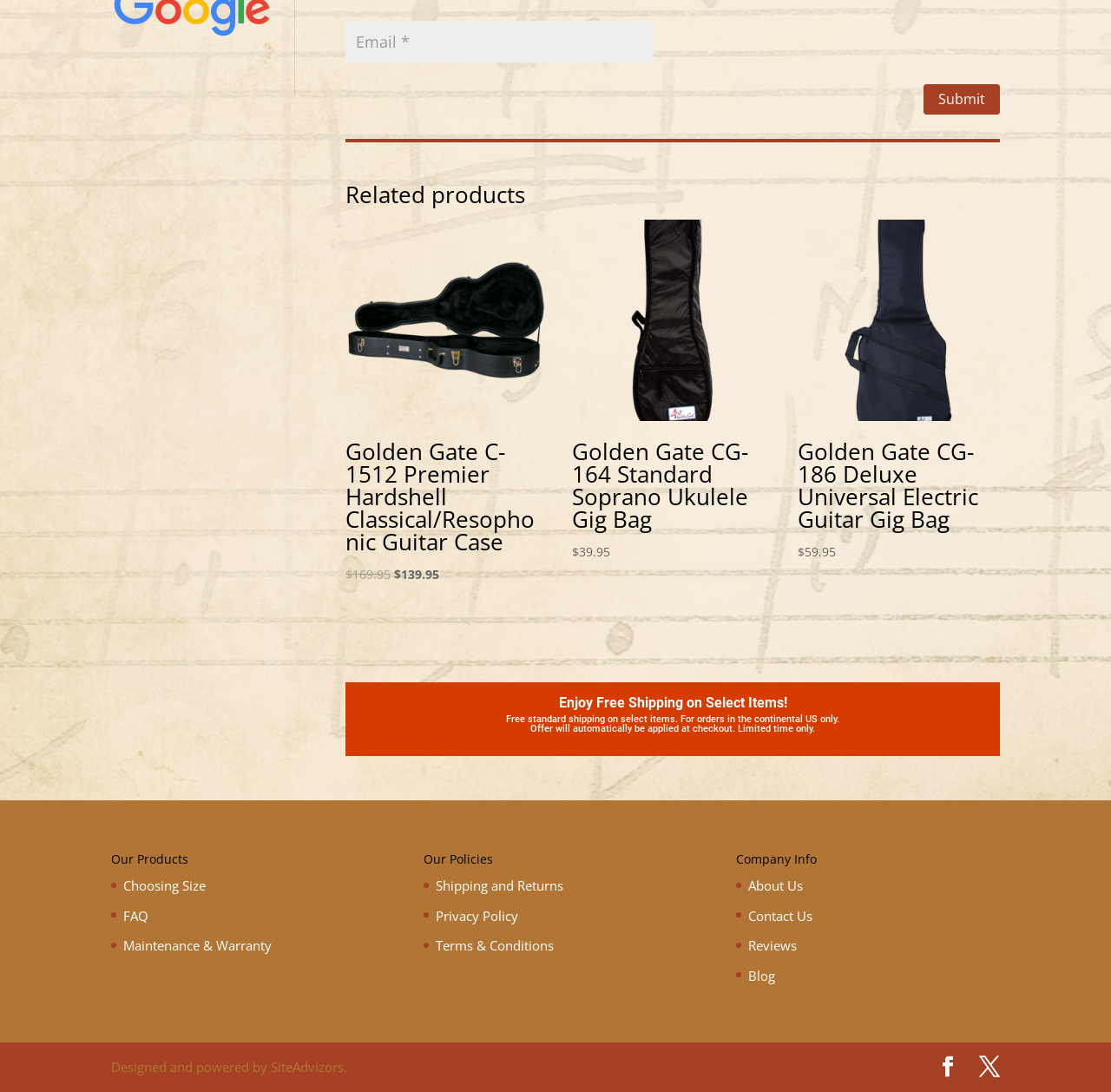Determine the coordinates of the bounding box that should be clicked to complete the instruction: "Learn about free standard shipping". The coordinates should be represented by four float numbers between 0 and 1: [left, top, right, bottom].

[0.503, 0.636, 0.708, 0.651]